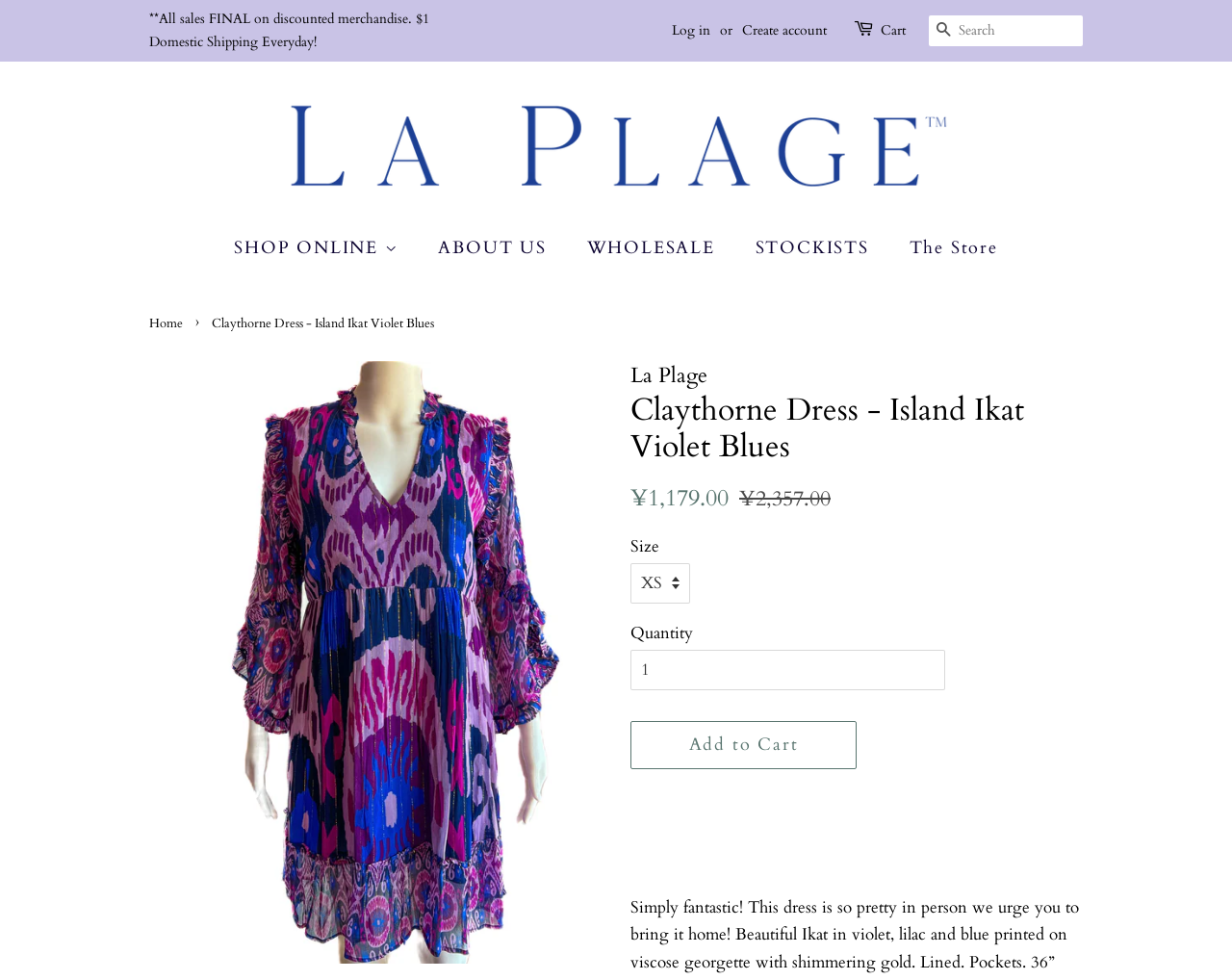Respond with a single word or phrase to the following question:
What is the type of garment being sold?

Dress